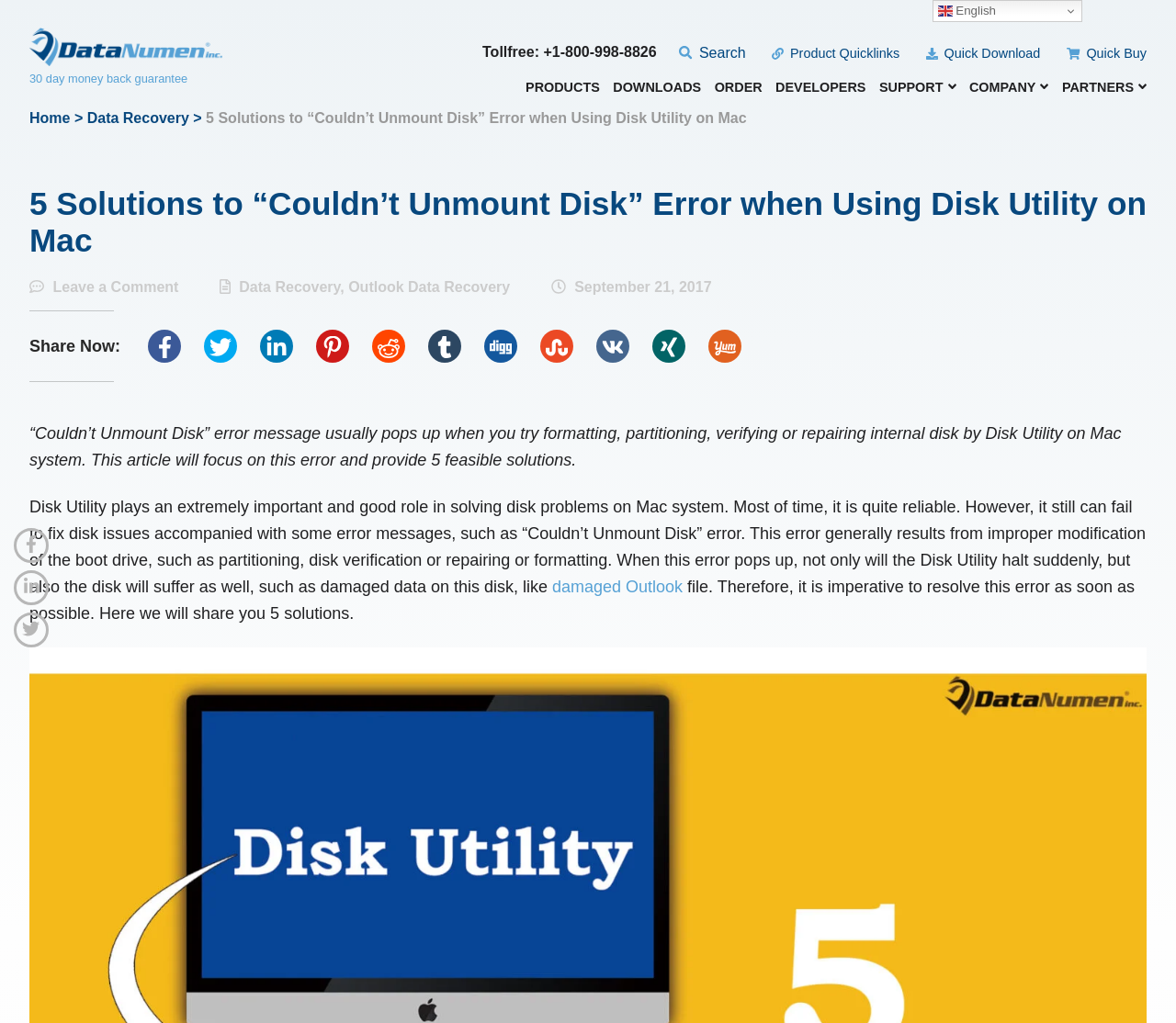Extract the main heading from the webpage content.

5 Solutions to “Couldn’t Unmount Disk” Error when Using Disk Utility on Mac